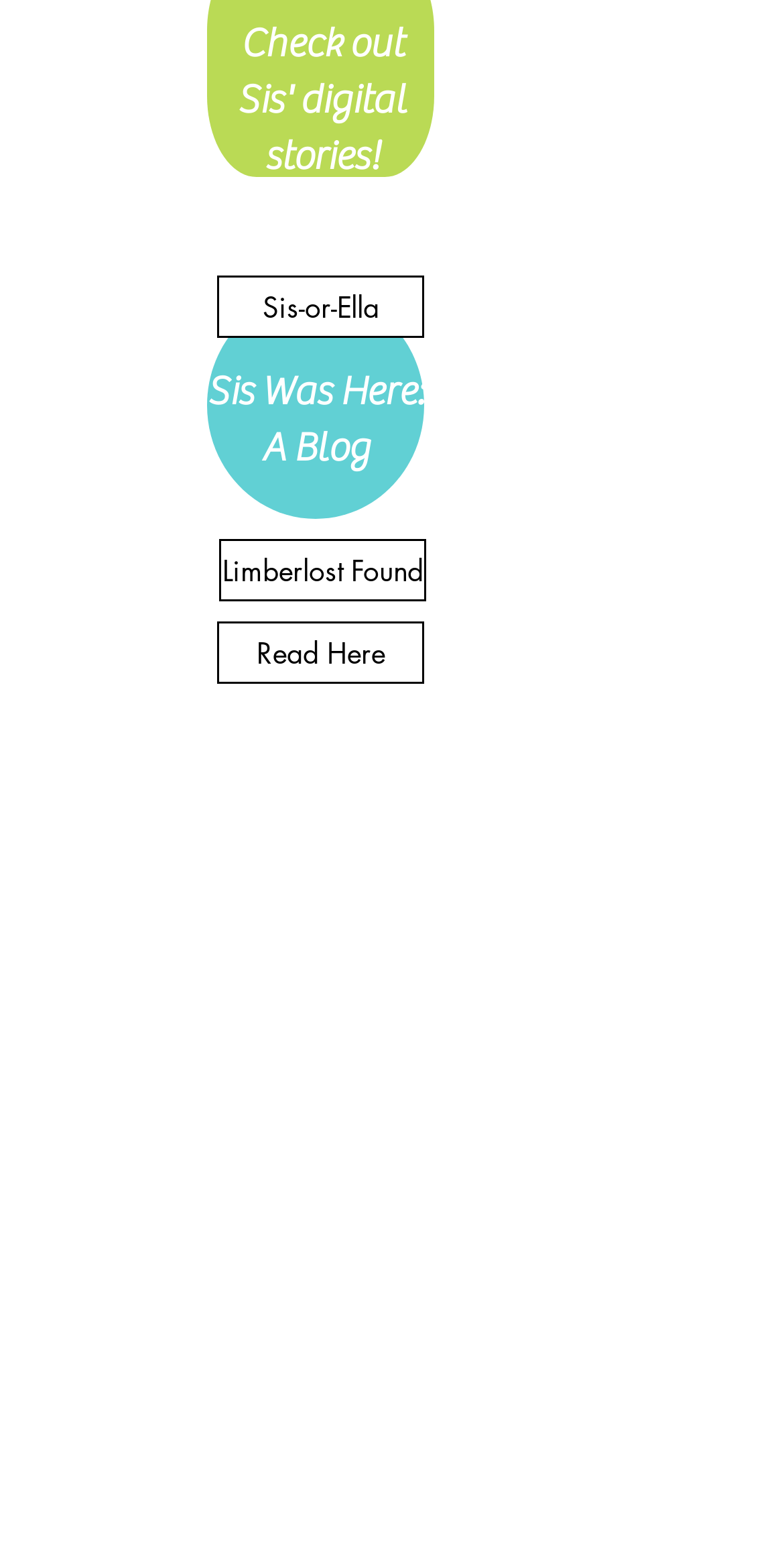What is the purpose of the 'Follow me:' section?
Deliver a detailed and extensive answer to the question.

The 'Follow me:' section is located at the bottom of the webpage, with a bounding box coordinate of [0.195, 0.675, 0.964, 0.725], and it contains links to the author's social media profiles, allowing visitors to follow the author.